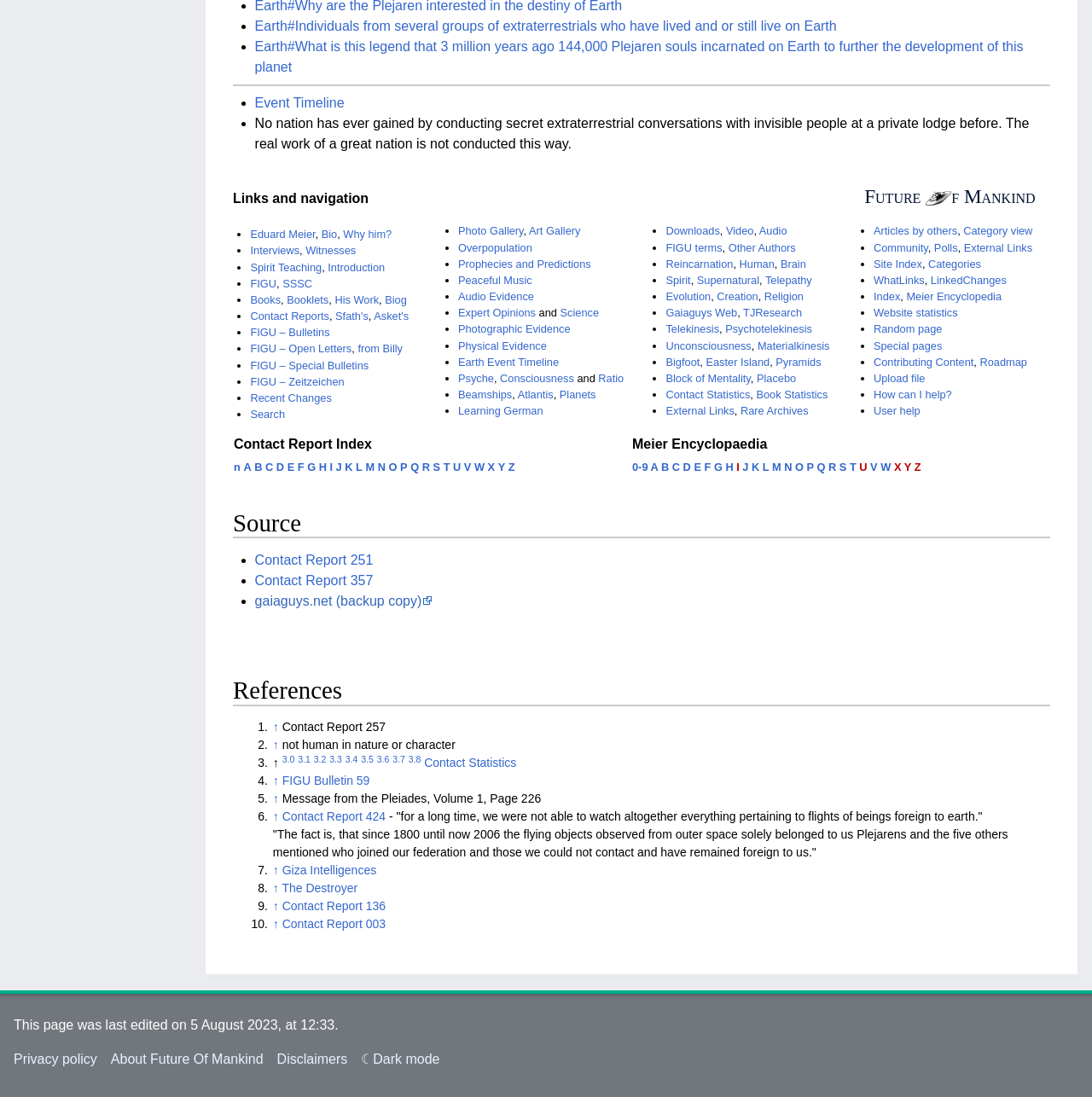Find the bounding box coordinates of the element to click in order to complete this instruction: "Learn about Eduard Meier's biography". The bounding box coordinates must be four float numbers between 0 and 1, denoted as [left, top, right, bottom].

[0.229, 0.208, 0.289, 0.219]